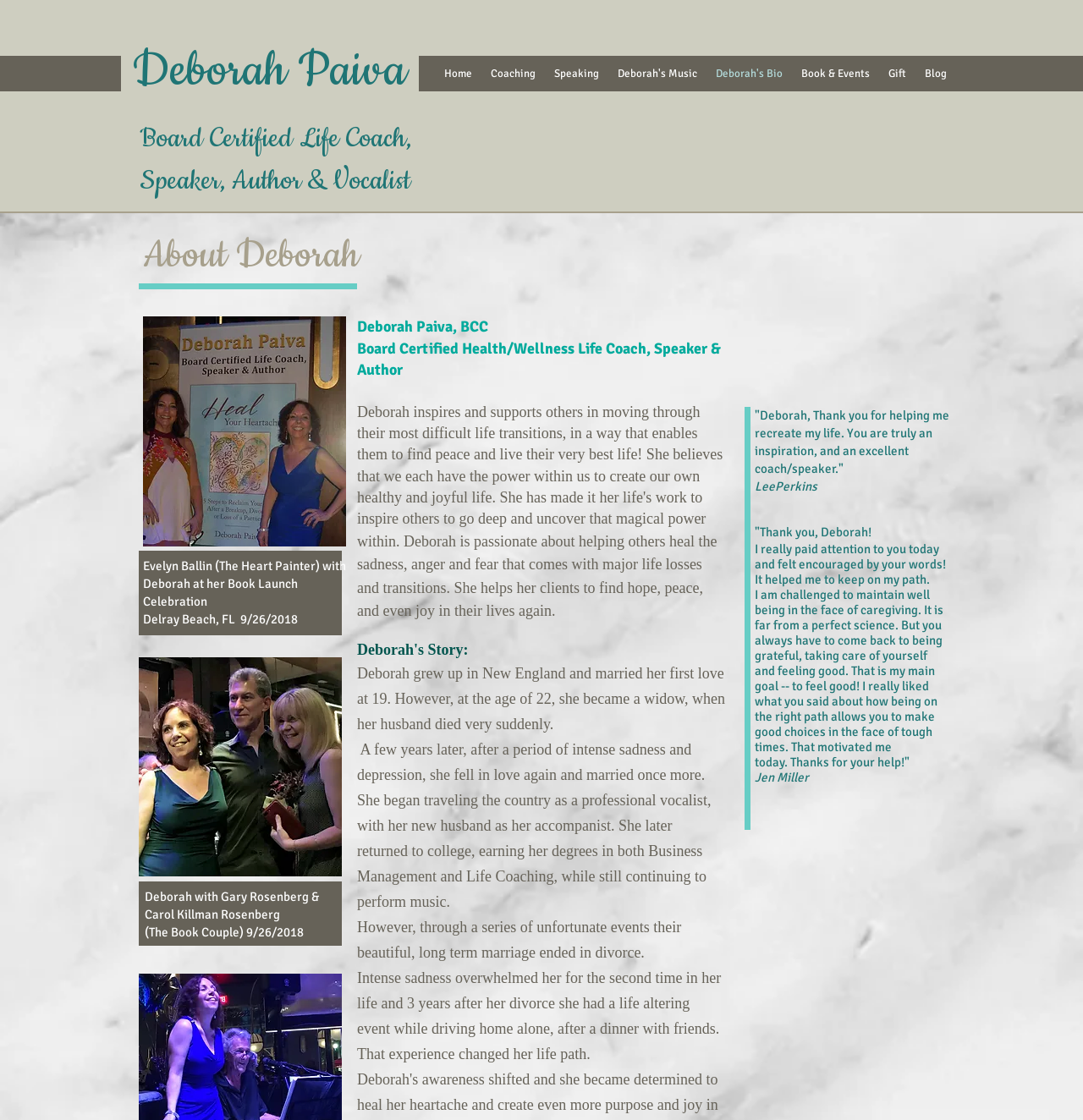Answer this question in one word or a short phrase: What is the title of Deborah's book?

Heal Your Heartache